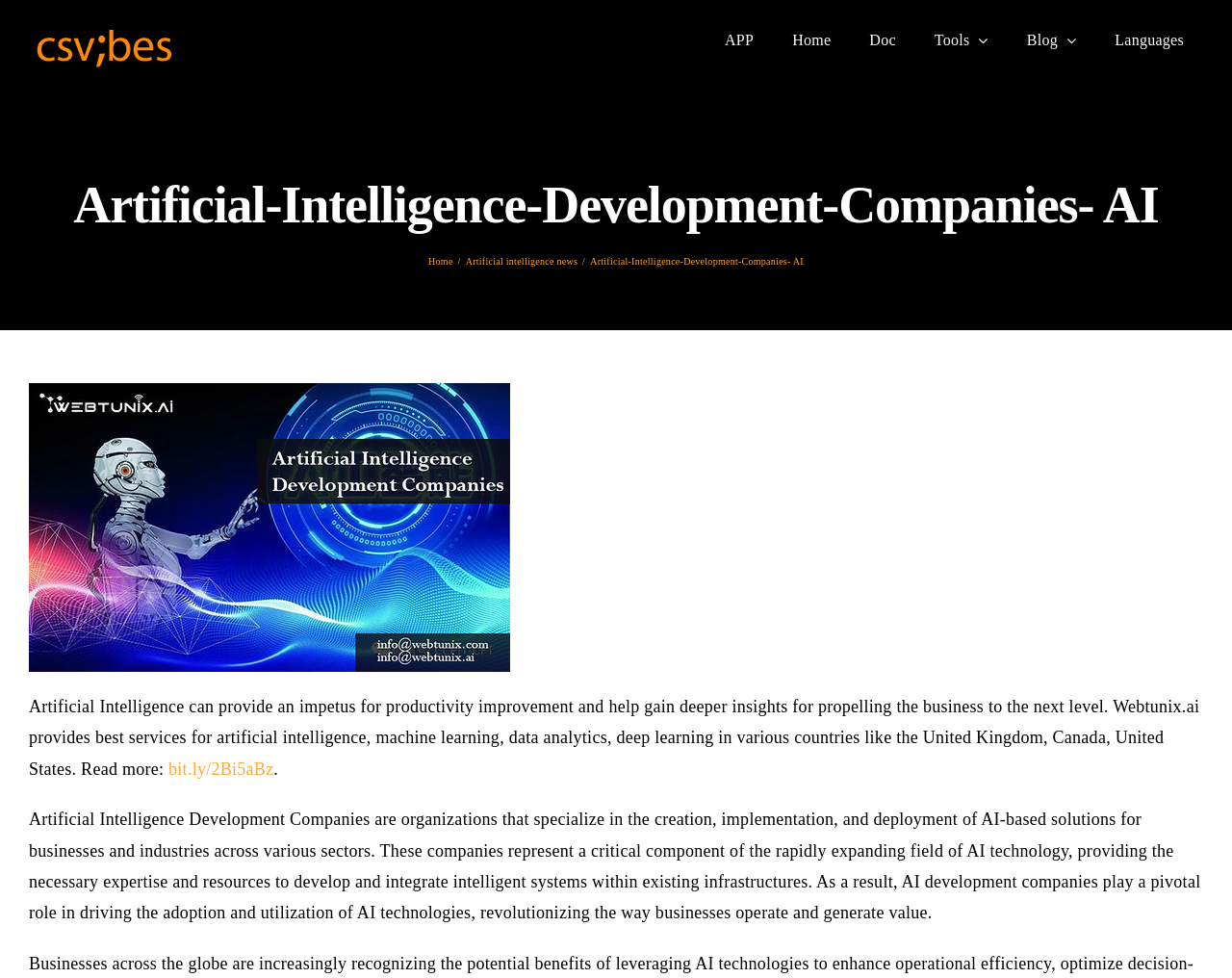Please predict the bounding box coordinates of the element's region where a click is necessary to complete the following instruction: "Learn more about Artificial Intelligence Development Companies". The coordinates should be represented by four float numbers between 0 and 1, i.e., [left, top, right, bottom].

[0.023, 0.828, 0.975, 0.943]